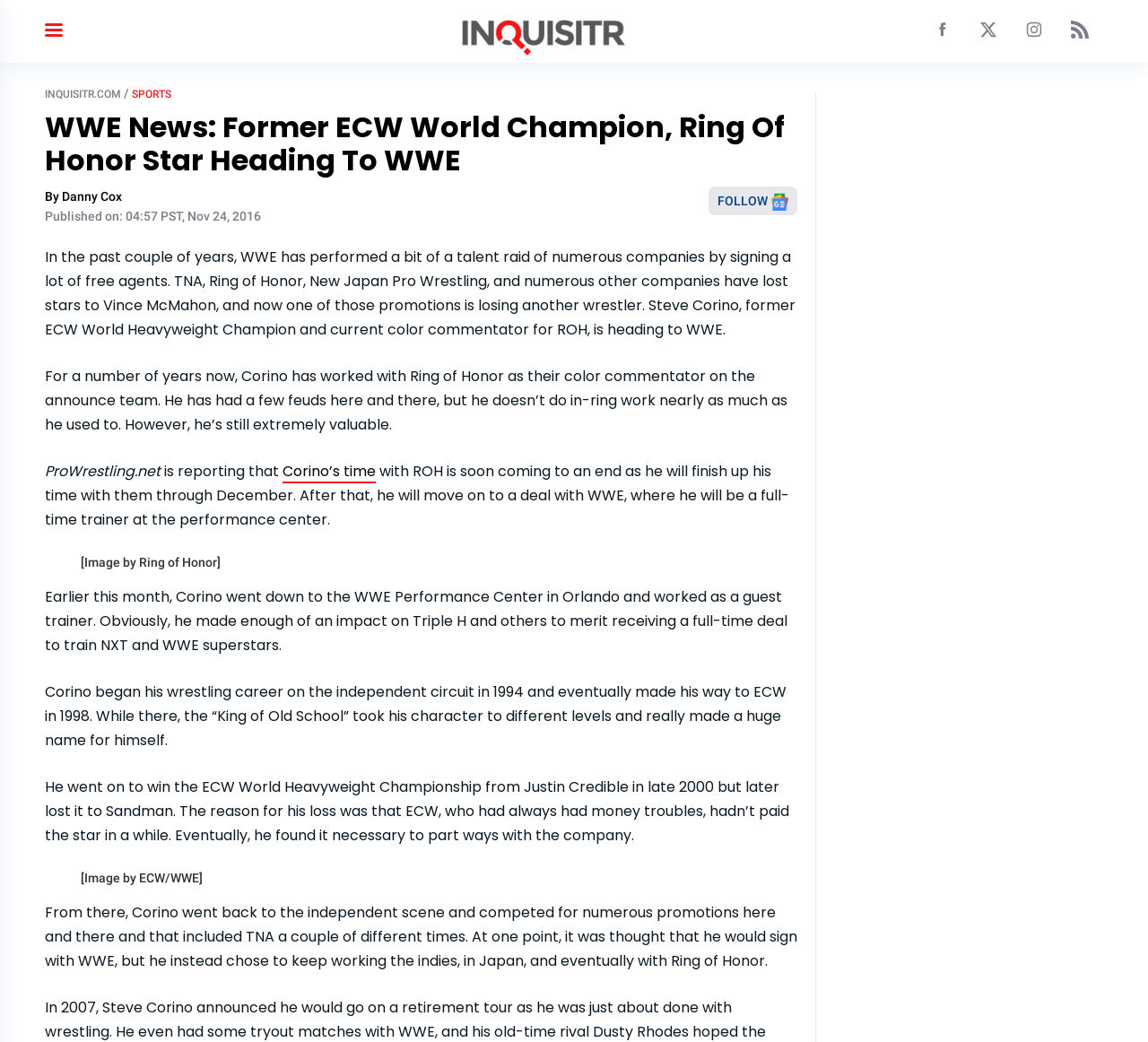What is the name of the company where Steve Corino will be working as a full-time trainer?
Please analyze the image and answer the question with as much detail as possible.

The article reports that Steve Corino will be finishing up his time with Ring of Honor through December and then moving on to a deal with WWE, where he will be a full-time trainer at the performance center.